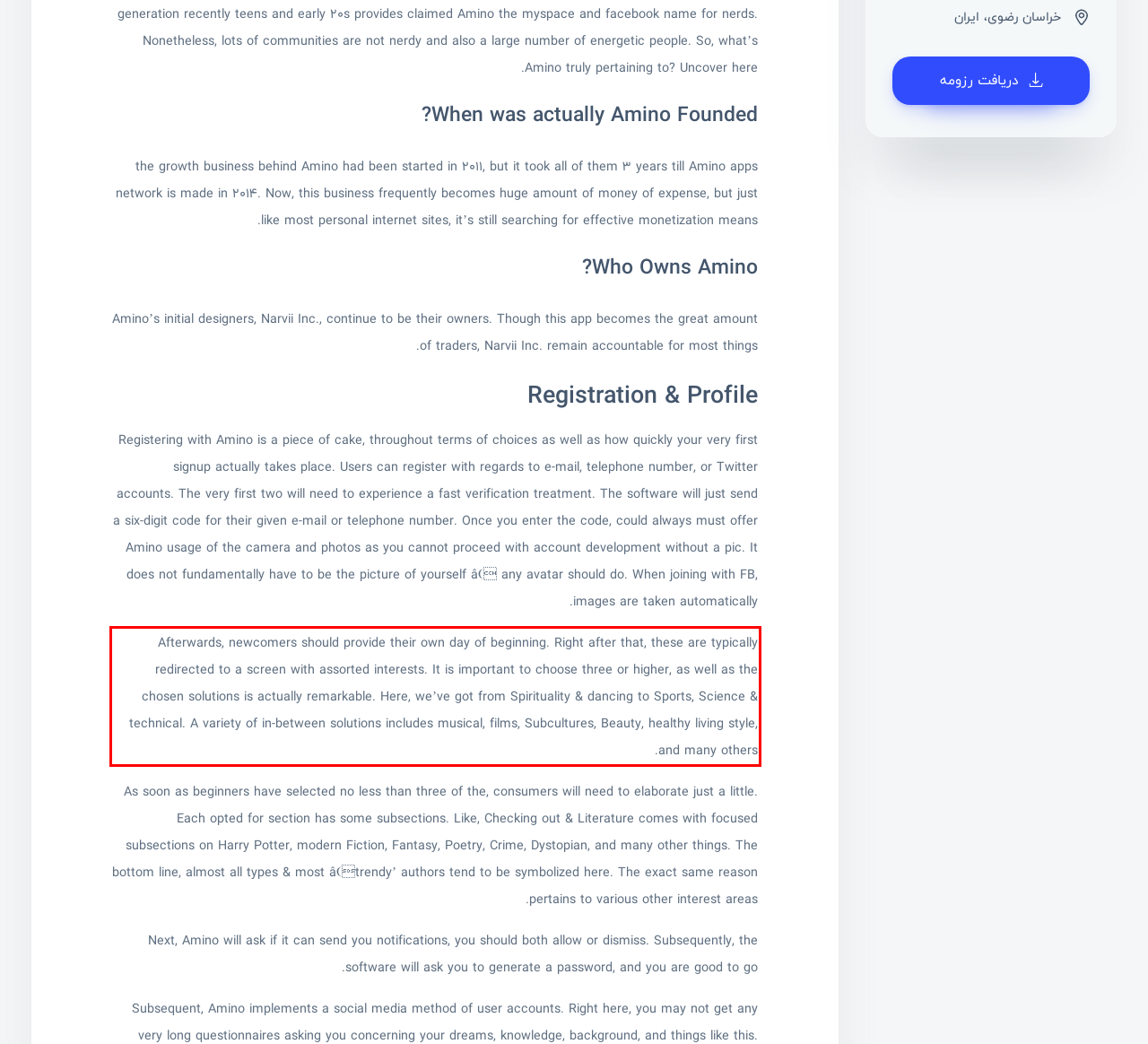Given a webpage screenshot, locate the red bounding box and extract the text content found inside it.

Afterwards, newcomers should provide their own day of beginning. Right after that, these are typically redirected to a screen with assorted interests. It is important to choose three or higher, as well as the chosen solutions is actually remarkable. Here, we’ve got from Spirituality & dancing to Sports, Science & technical. A variety of in-between solutions includes musical, films, Subcultures, Beauty, healthy living style, and many others.